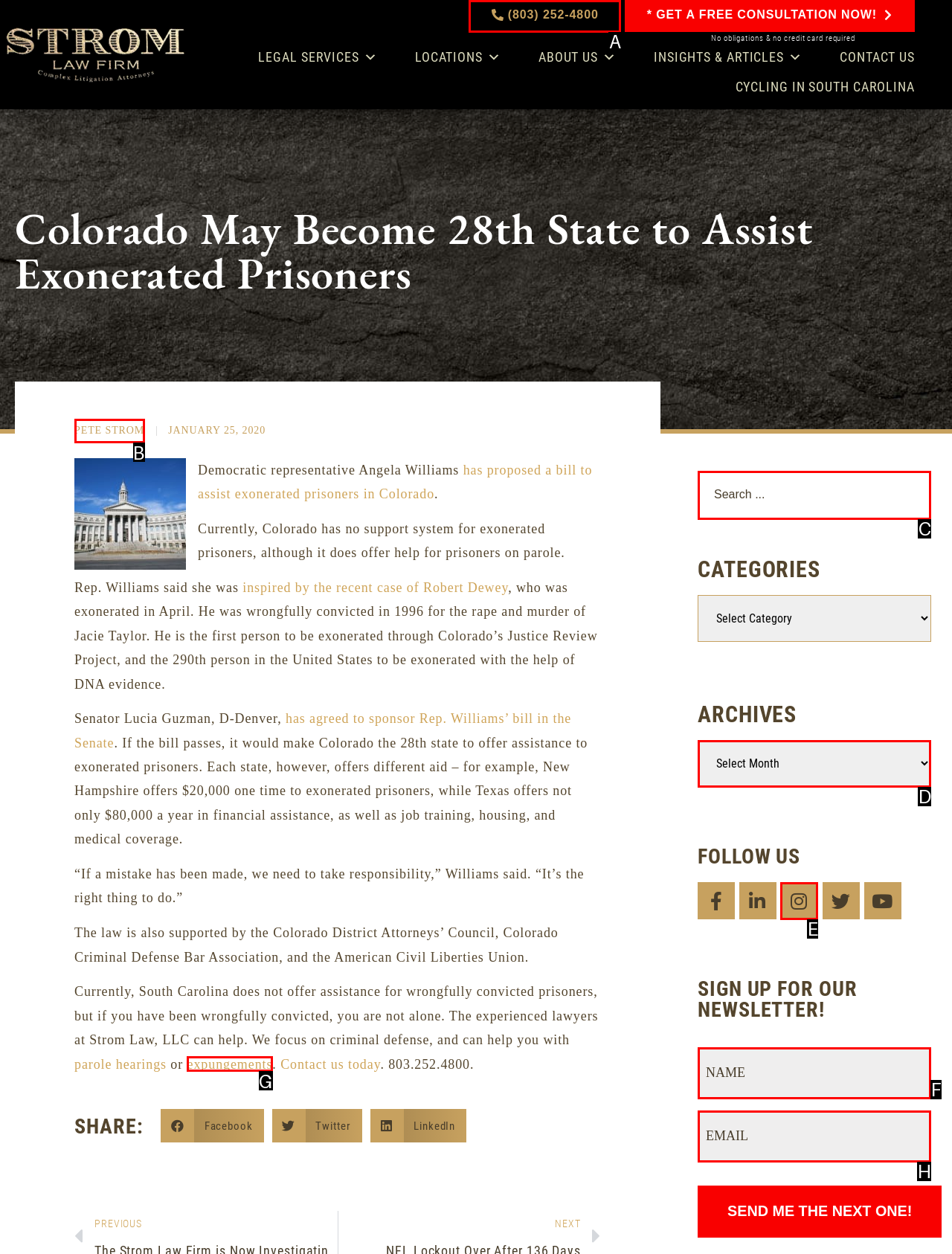Select the HTML element that needs to be clicked to perform the task: Search for something. Reply with the letter of the chosen option.

C